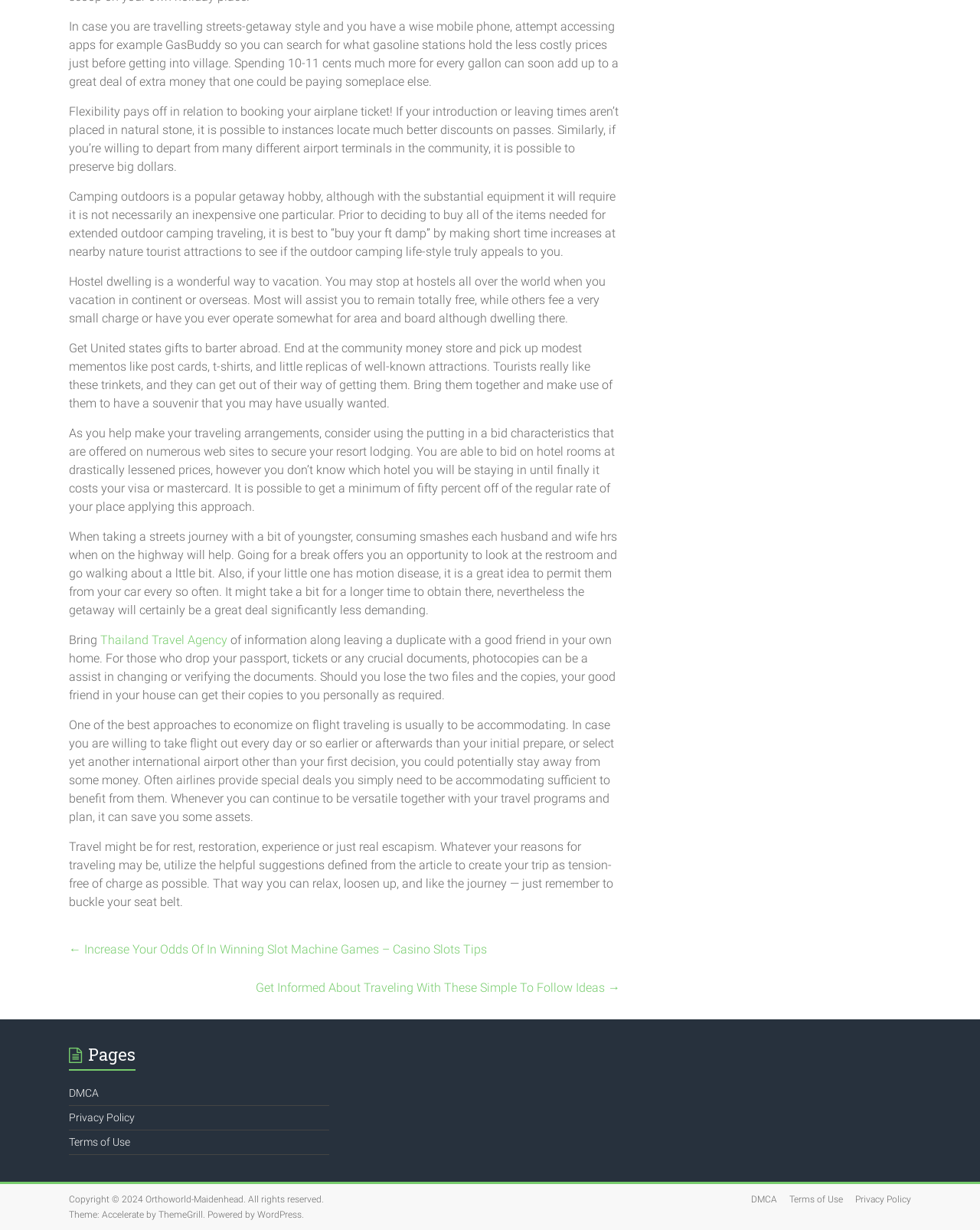What is the topic of the webpage?
Based on the image, answer the question with as much detail as possible.

Based on the content of the webpage, it appears to be providing tips and advice for travelers, including suggestions for saving money, finding affordable accommodations, and preparing for trips.